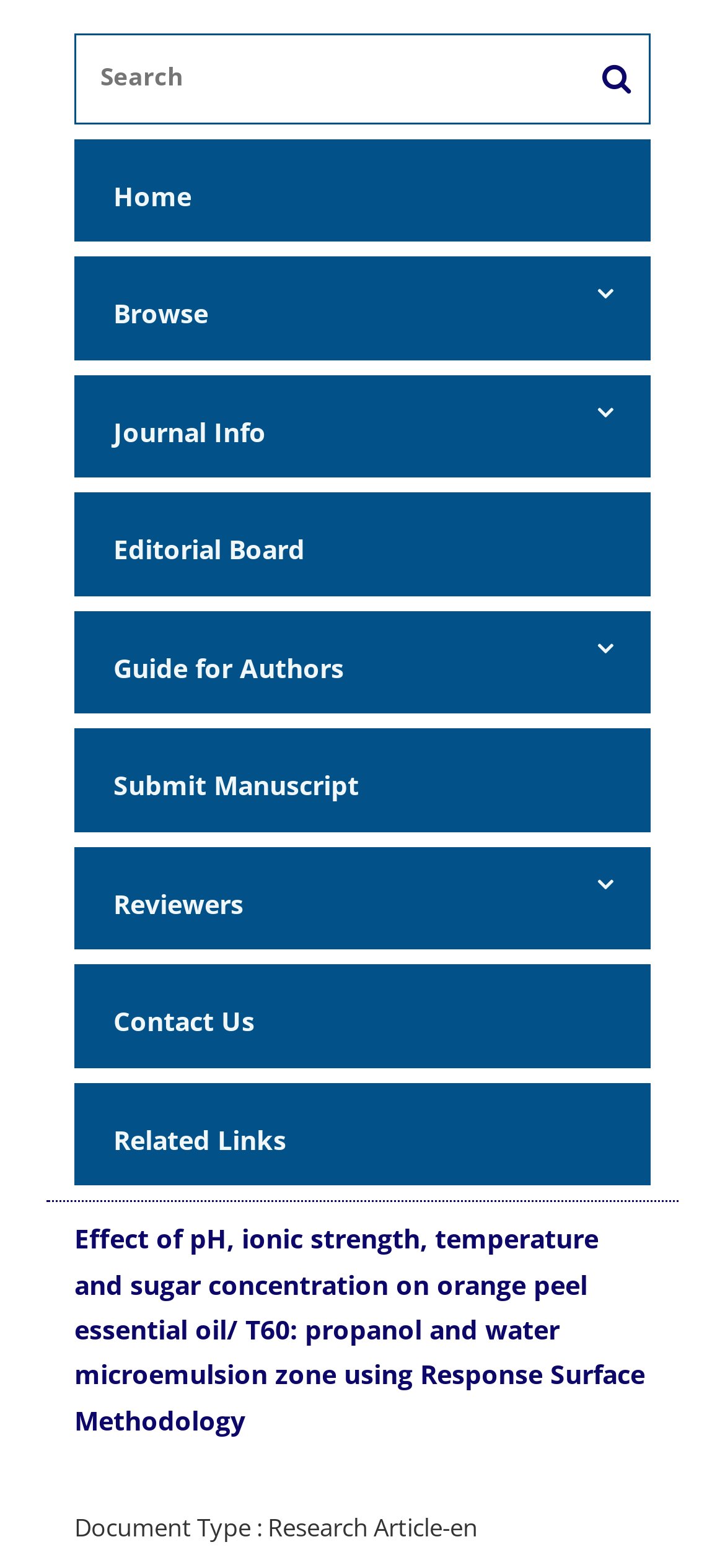Please find the bounding box for the UI component described as follows: "parent_node: Contact Us".

[0.103, 0.62, 0.136, 0.635]